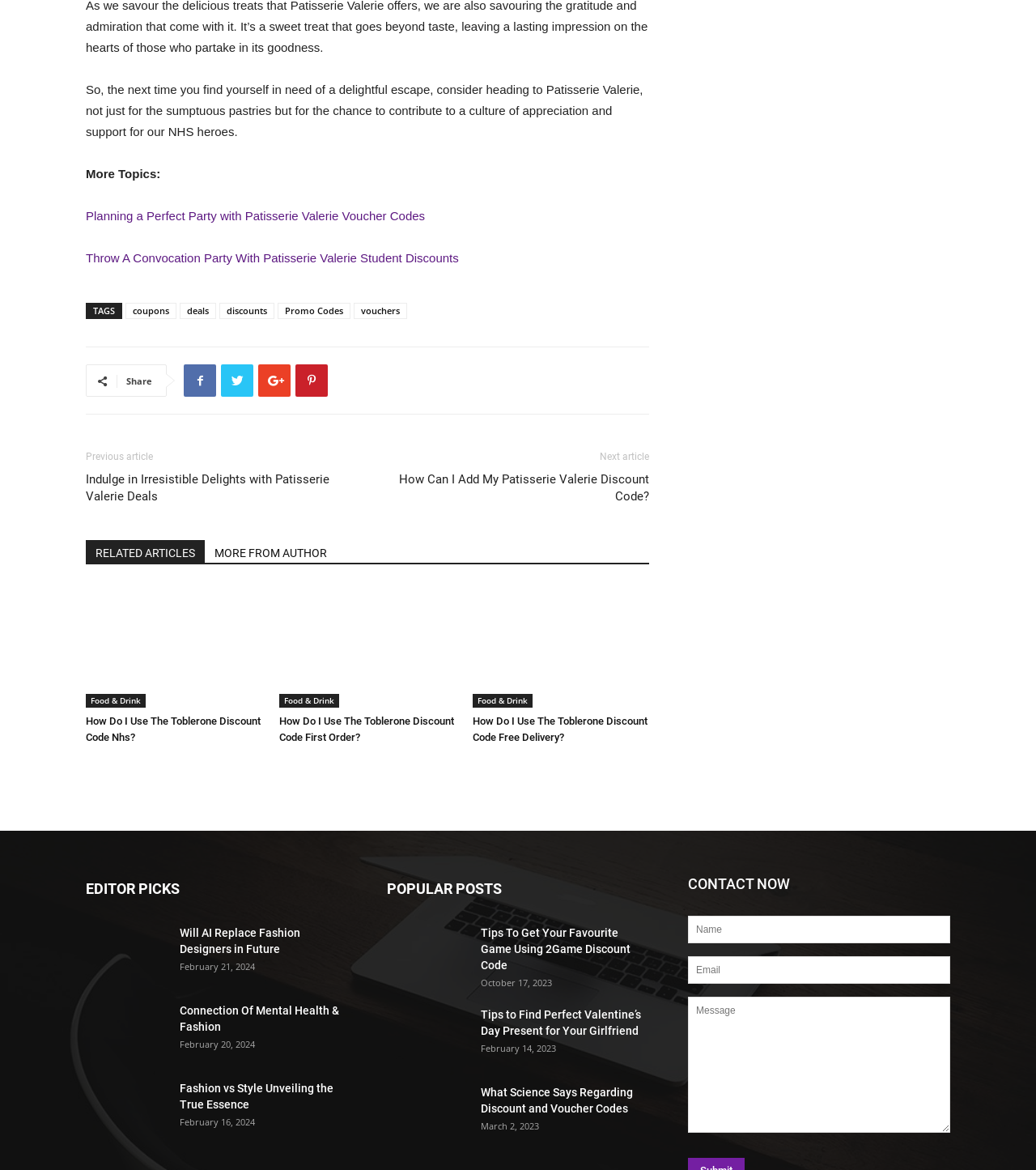Please answer the following question using a single word or phrase: 
How many images are there in the 'EDITOR PICKS' section?

3